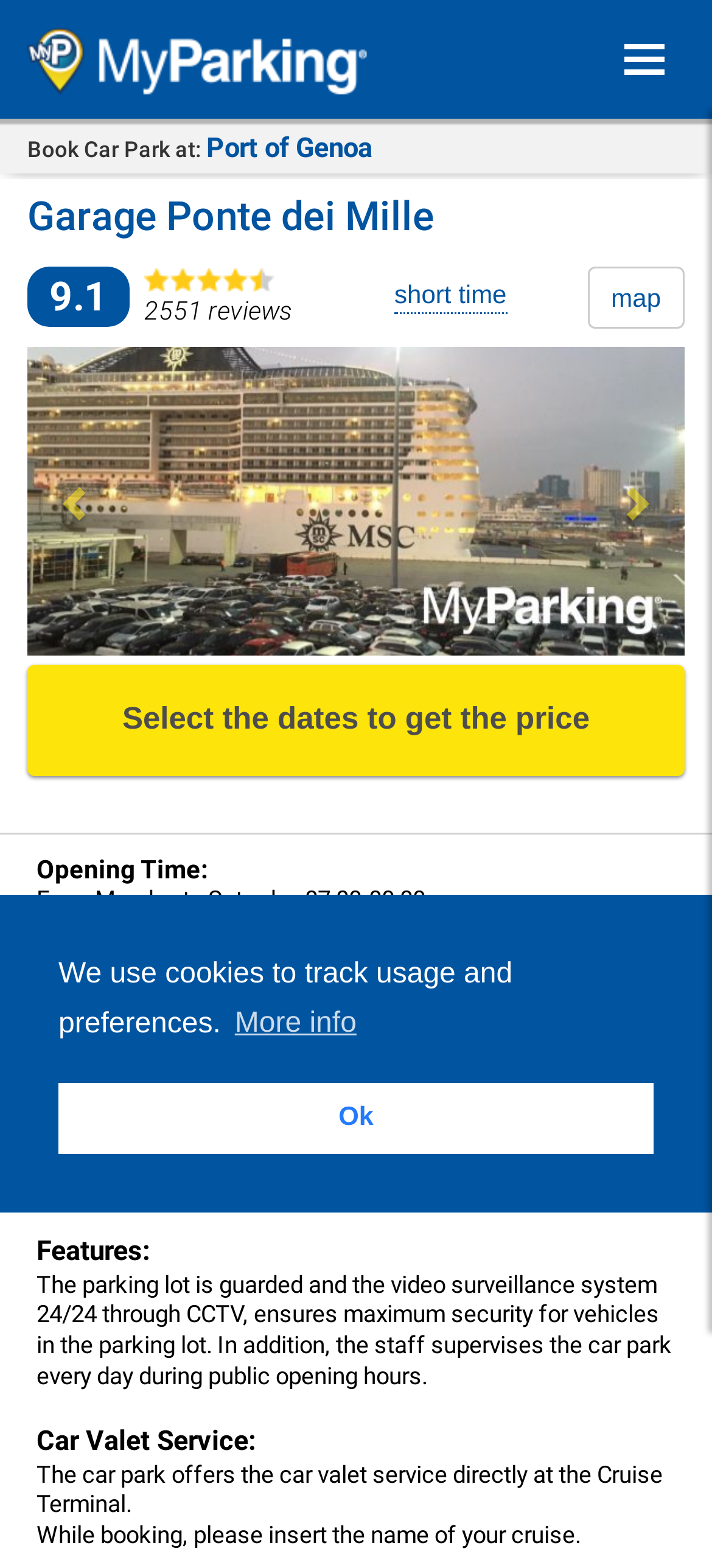Determine the bounding box coordinates for the region that must be clicked to execute the following instruction: "View map".

[0.825, 0.171, 0.962, 0.21]